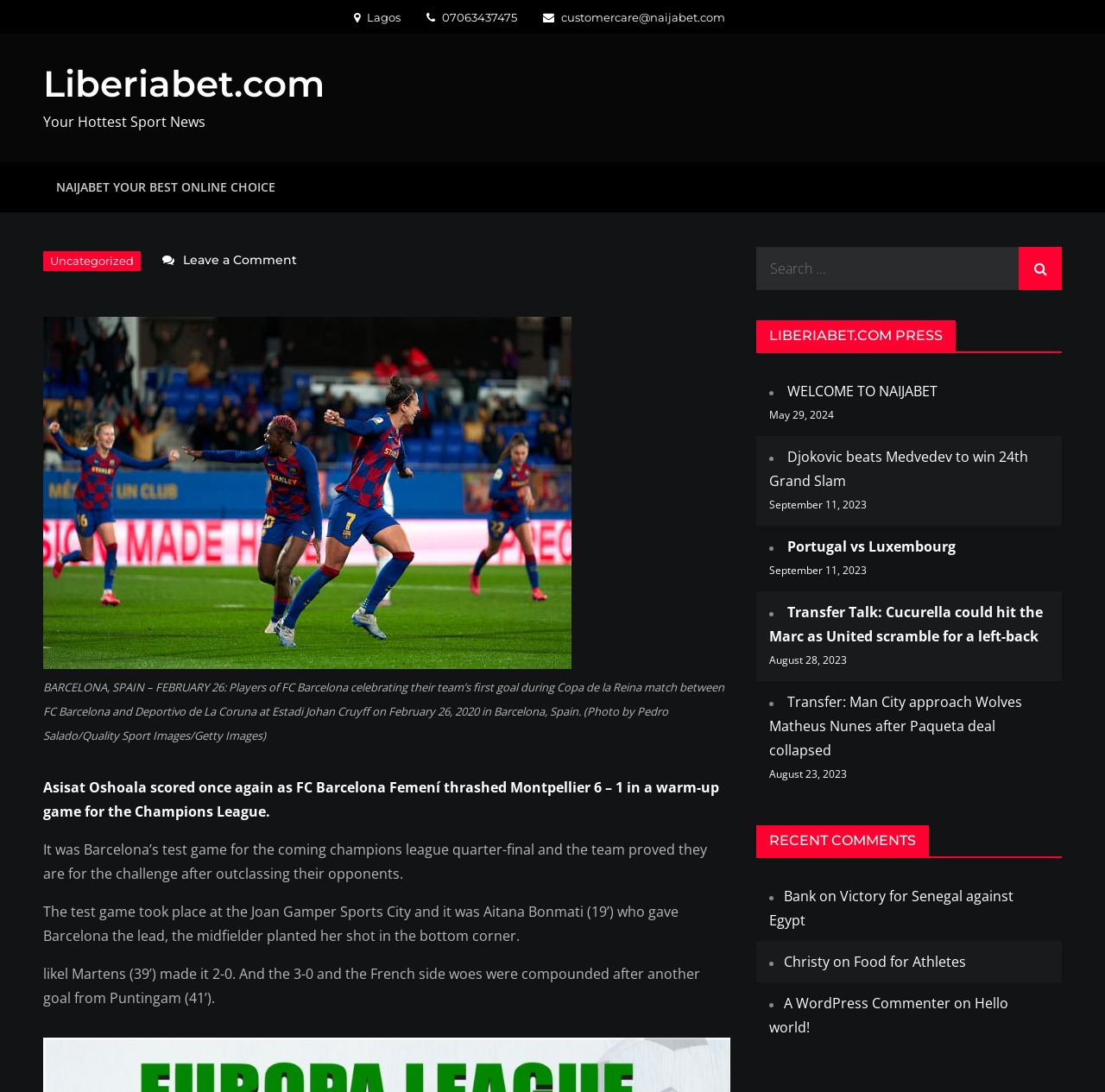What is the name of the website?
Look at the webpage screenshot and answer the question with a detailed explanation.

The name of the website can be found in the heading element with the text 'Liberiabet.com' which is located at the top of the webpage.